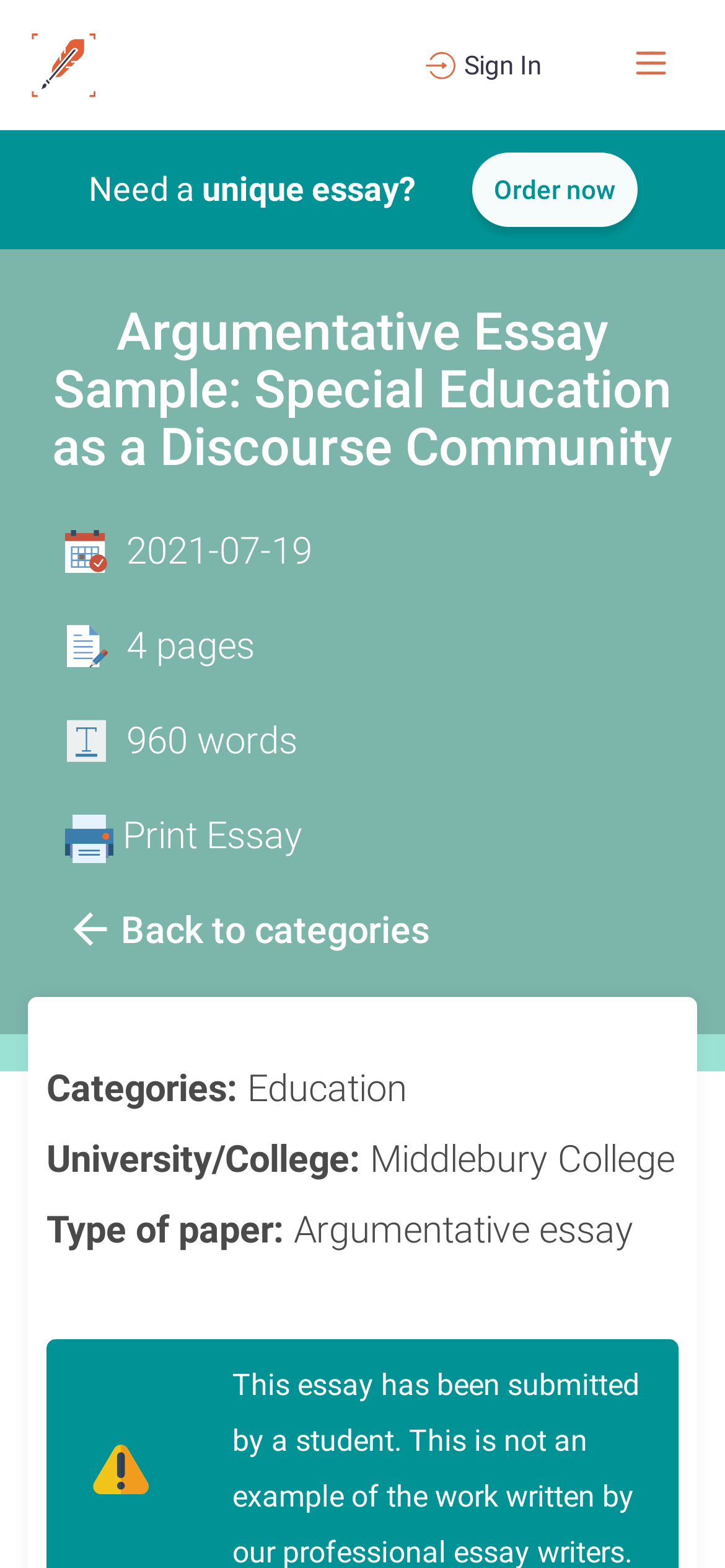What is the main heading of this webpage? Please extract and provide it.

Argumentative Essay Sample: Special Education as a Discourse Community